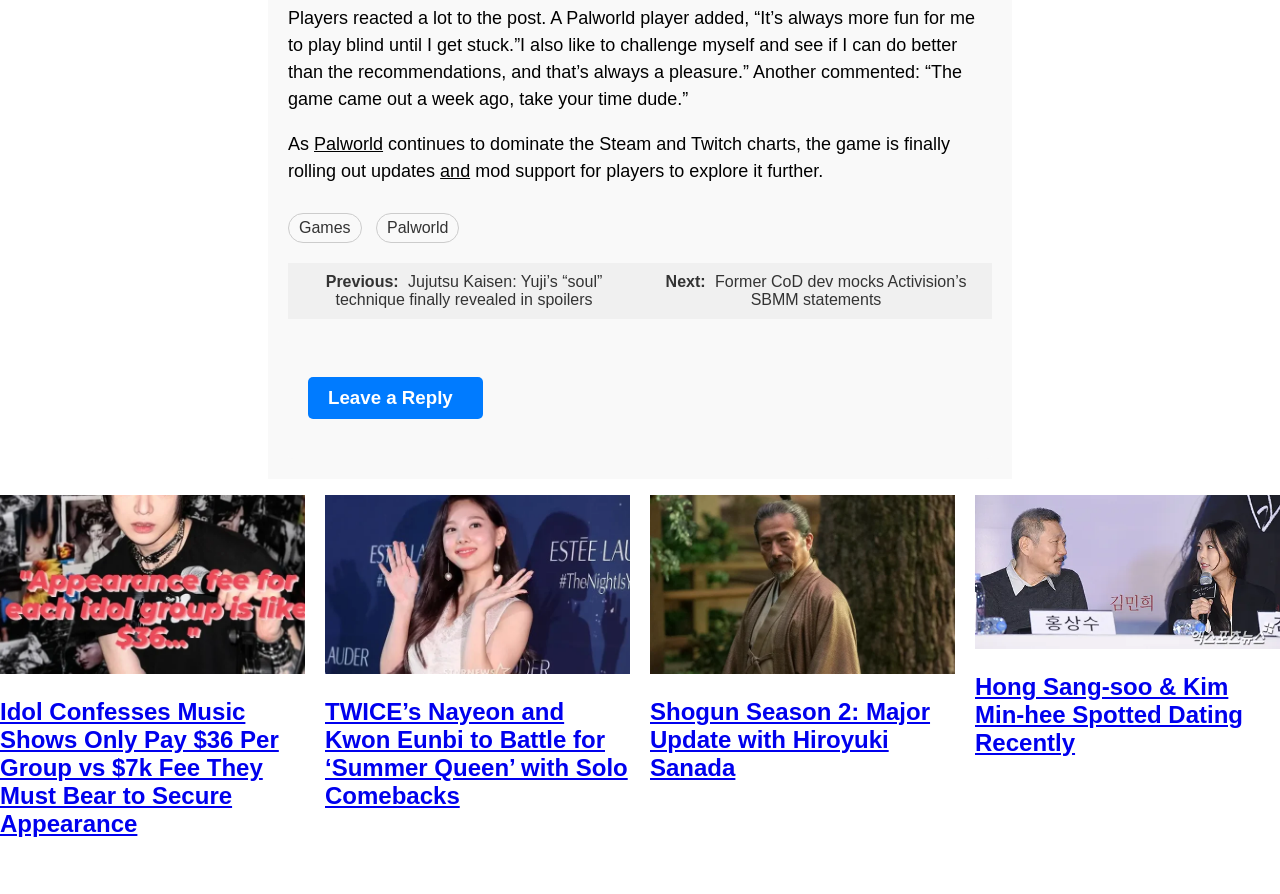Please pinpoint the bounding box coordinates for the region I should click to adhere to this instruction: "Click on the 'Next: Former CoD dev mocks Activision’s SBMM statements' link".

[0.5, 0.294, 0.775, 0.356]